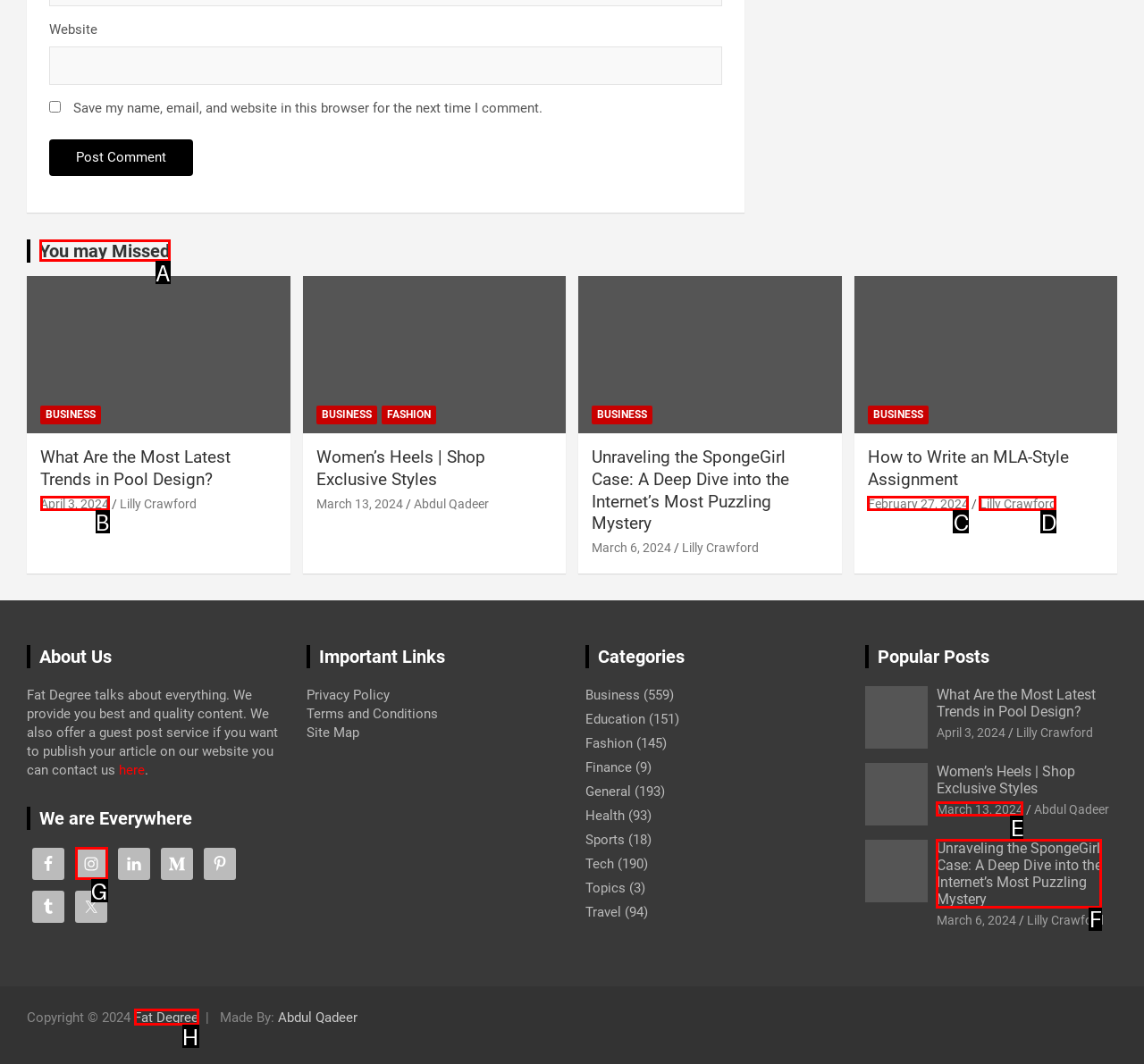Select the HTML element that best fits the description: Information sources
Respond with the letter of the correct option from the choices given.

None